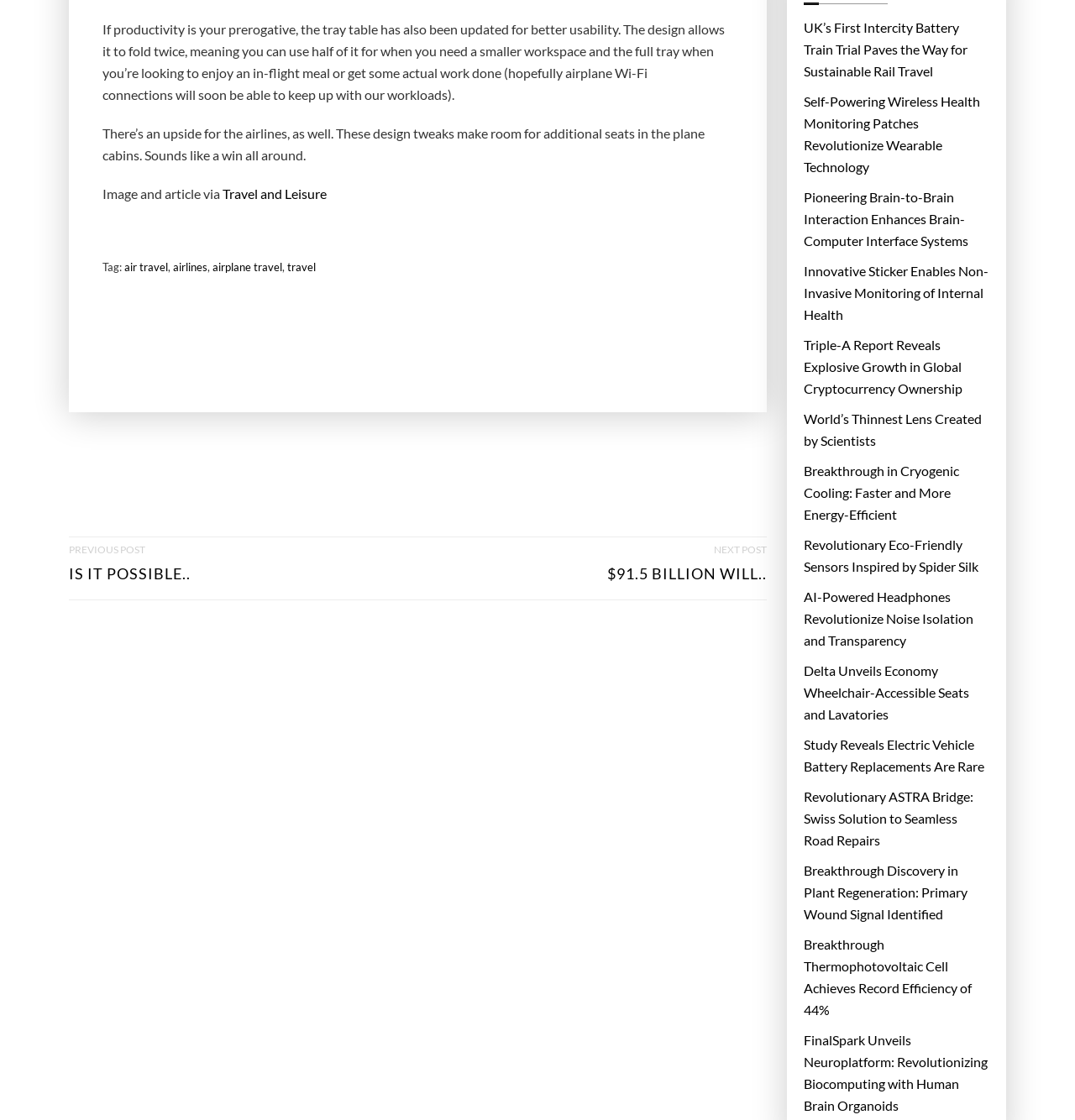Please find the bounding box coordinates of the element that needs to be clicked to perform the following instruction: "Learn about the UK’s First Intercity Battery Train Trial". The bounding box coordinates should be four float numbers between 0 and 1, represented as [left, top, right, bottom].

[0.748, 0.015, 0.92, 0.073]